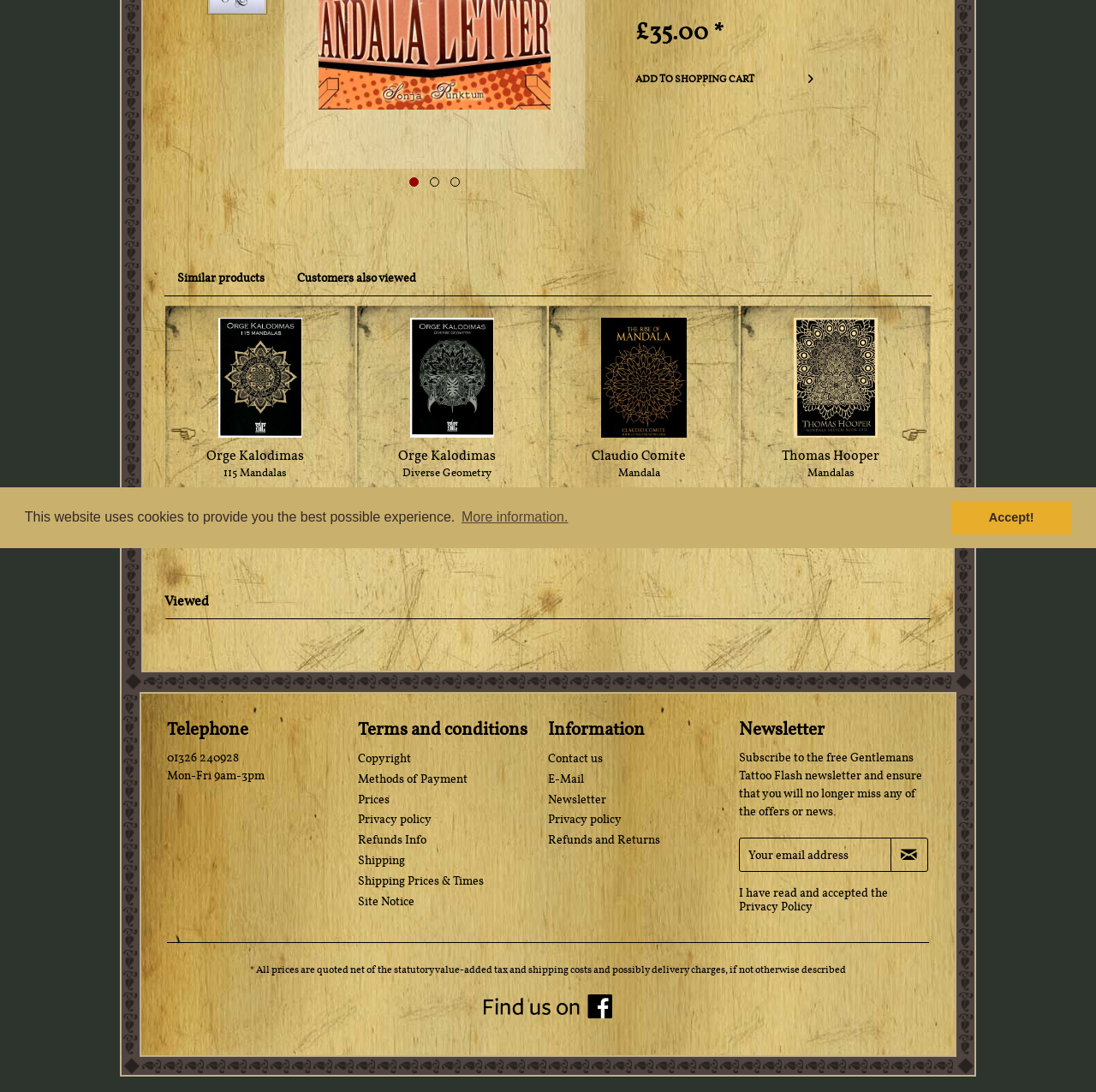Identify the bounding box coordinates for the UI element that matches this description: "Privacy Policy".

[0.674, 0.823, 0.741, 0.837]